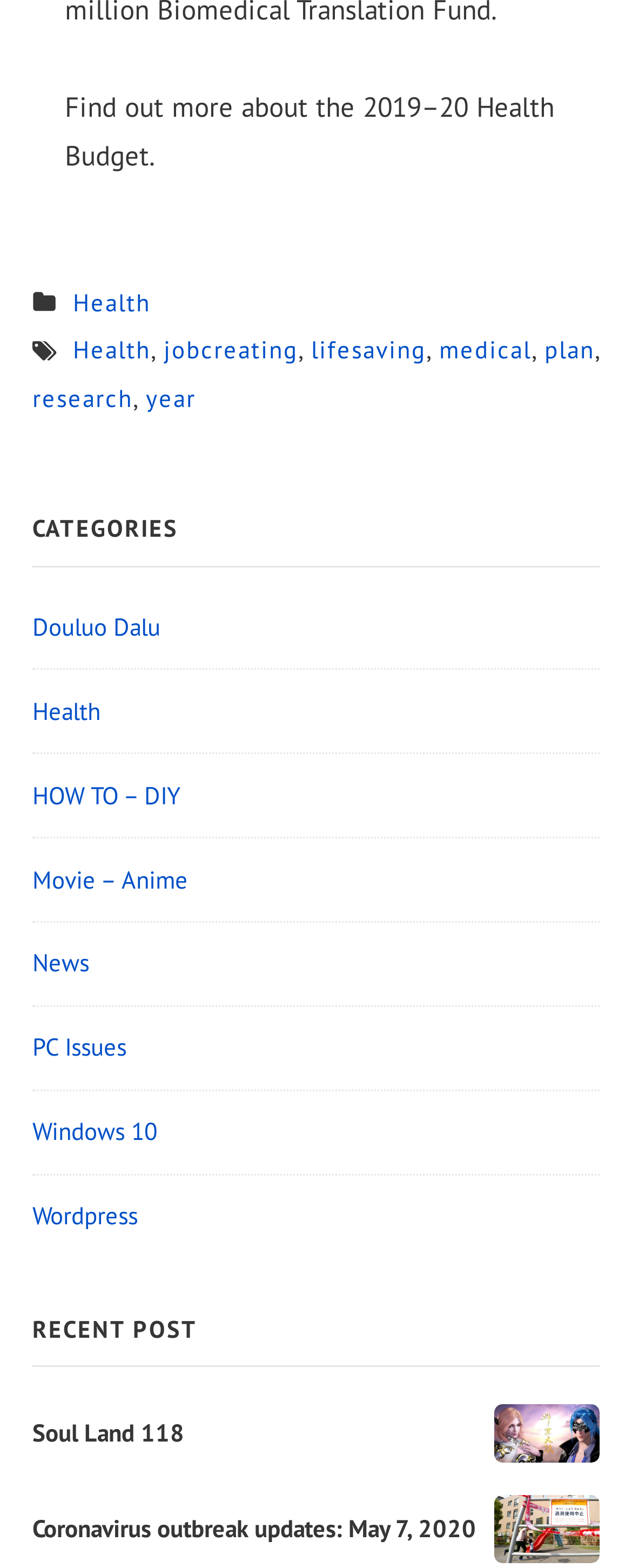Can you provide the bounding box coordinates for the element that should be clicked to implement the instruction: "Get updates on Coronavirus outbreak"?

[0.051, 0.965, 0.754, 0.984]